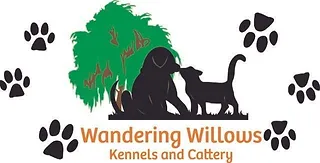Give a one-word or phrase response to the following question: What is the color of the text 'Wandering Willows'?

Warm orange